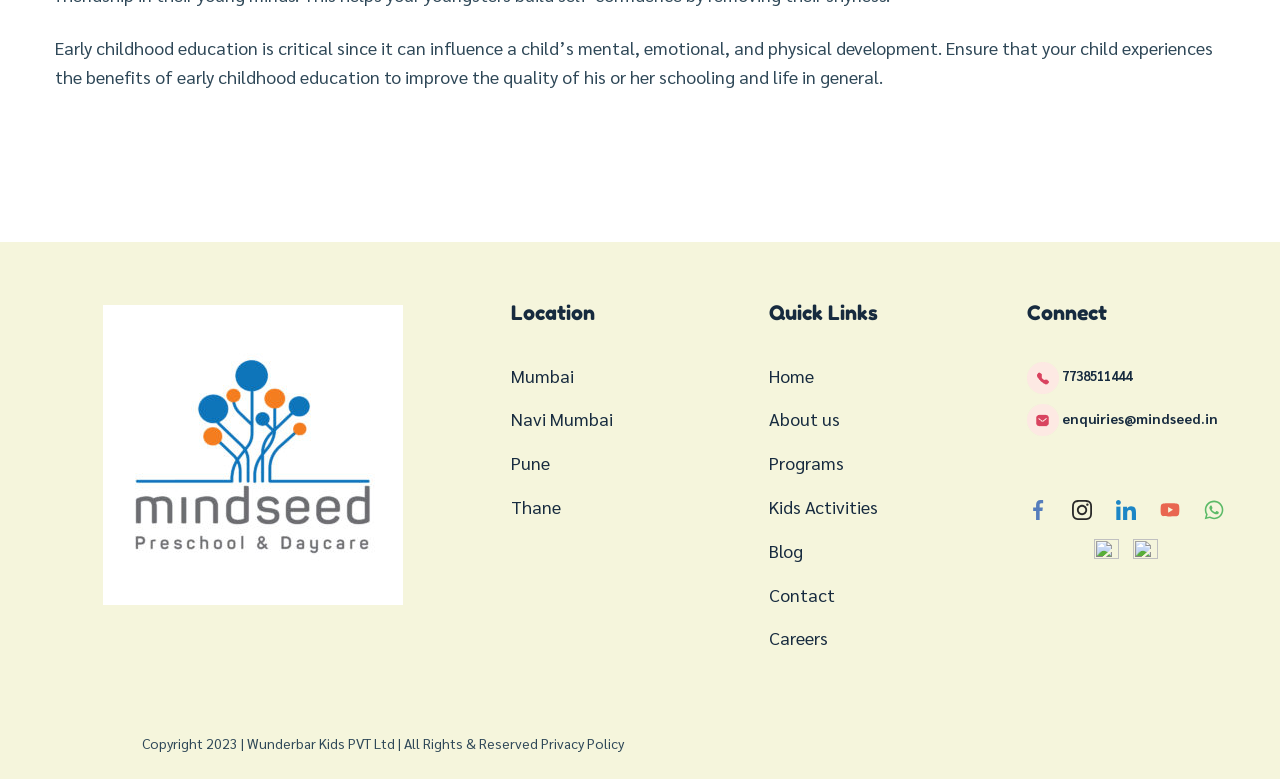Using the image as a reference, answer the following question in as much detail as possible:
What is the copyright information mentioned on the webpage?

The copyright information is mentioned at the bottom of the webpage, which states that the content is copyrighted by Wunderbar Kids PVT Ltd and all rights are reserved.